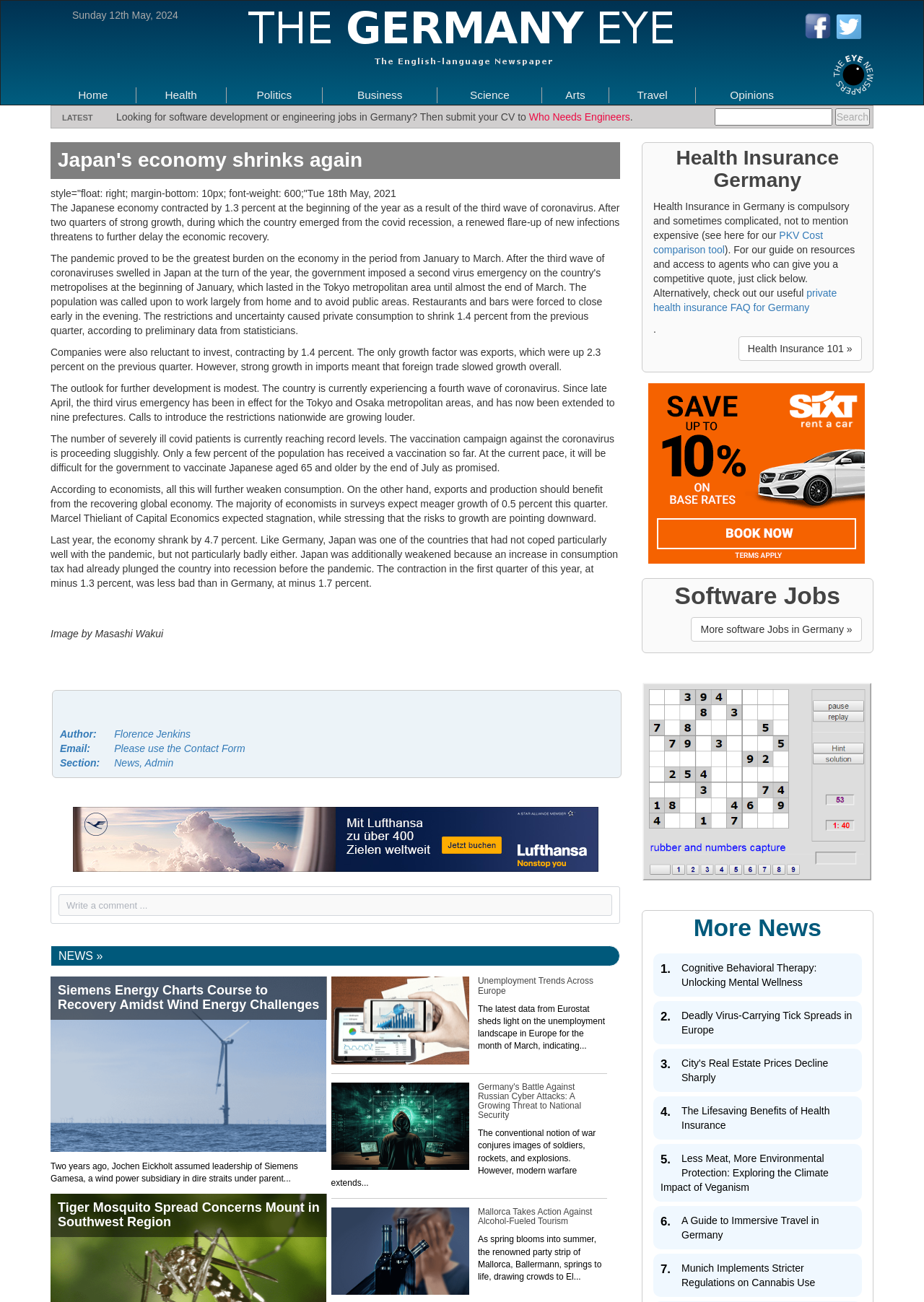Can you find the bounding box coordinates for the element that needs to be clicked to execute this instruction: "View the image by Masashi Wakui"? The coordinates should be given as four float numbers between 0 and 1, i.e., [left, top, right, bottom].

[0.055, 0.482, 0.177, 0.491]